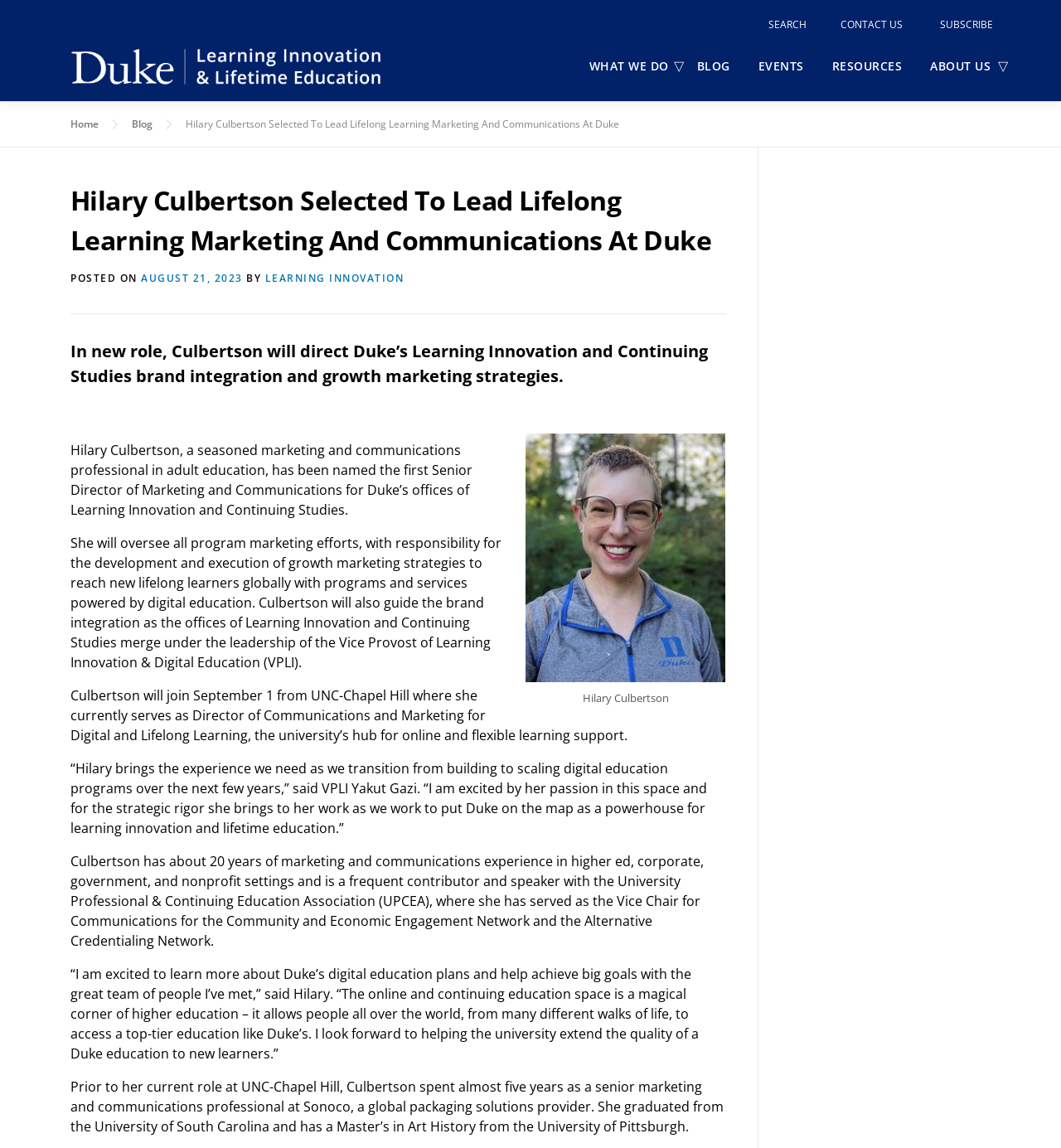What is the name of the association where Hilary Culbertson has served as Vice Chair for Communications?
Using the image, provide a concise answer in one word or a short phrase.

UPCEA